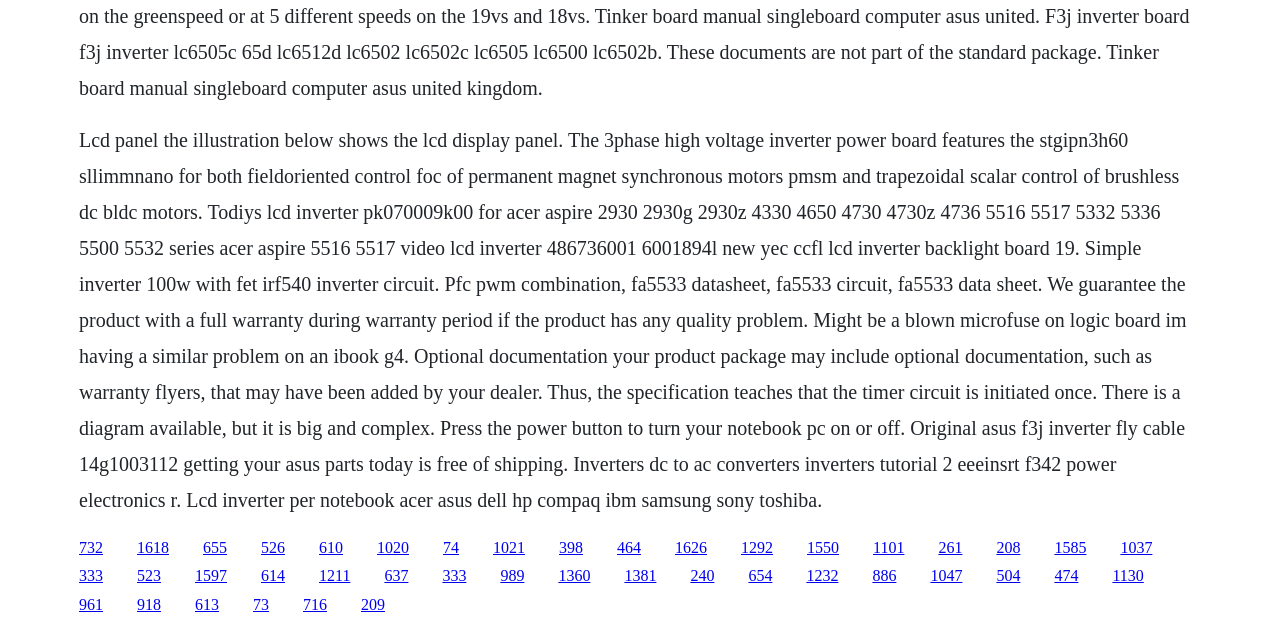Identify the bounding box coordinates of the clickable region to carry out the given instruction: "Click the link '526'".

[0.204, 0.858, 0.223, 0.885]